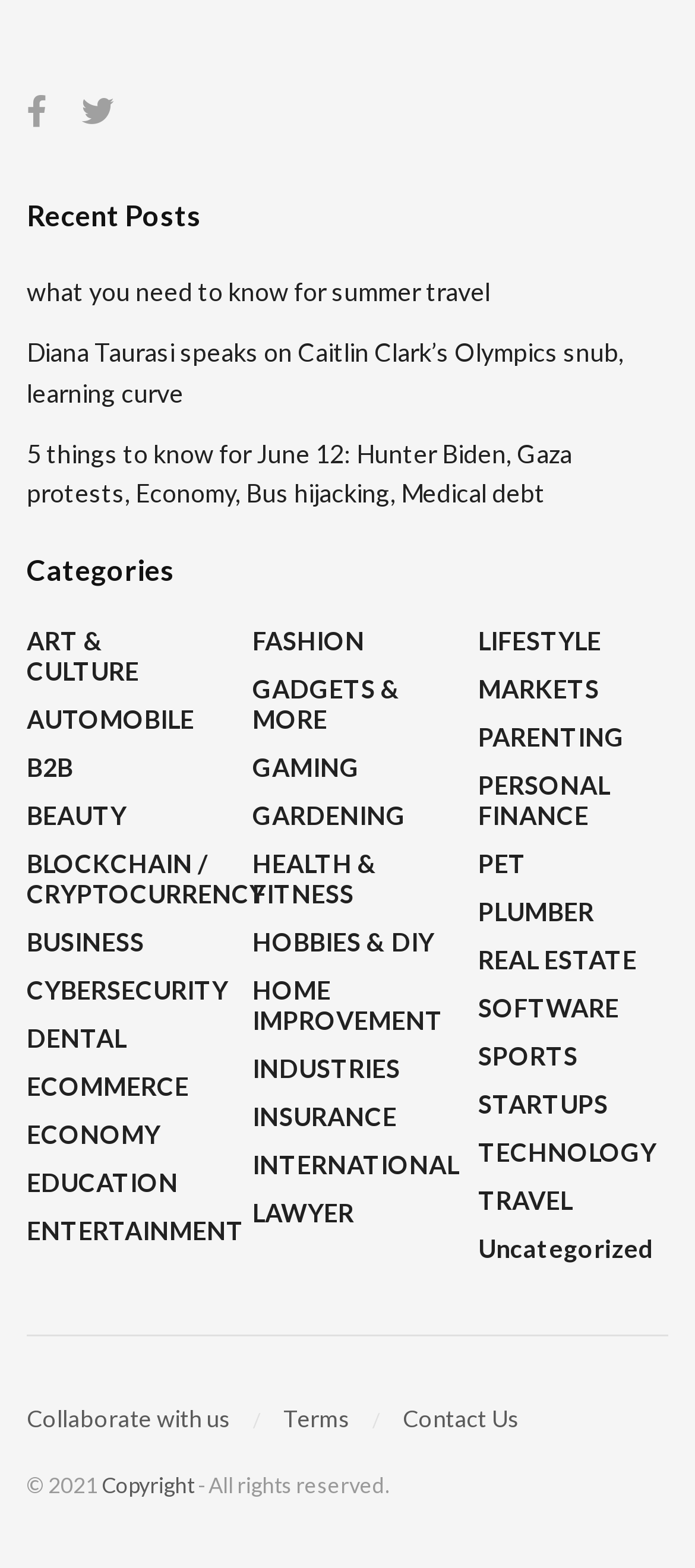Using the provided element description "Contact Us", determine the bounding box coordinates of the UI element.

[0.579, 0.895, 0.746, 0.913]